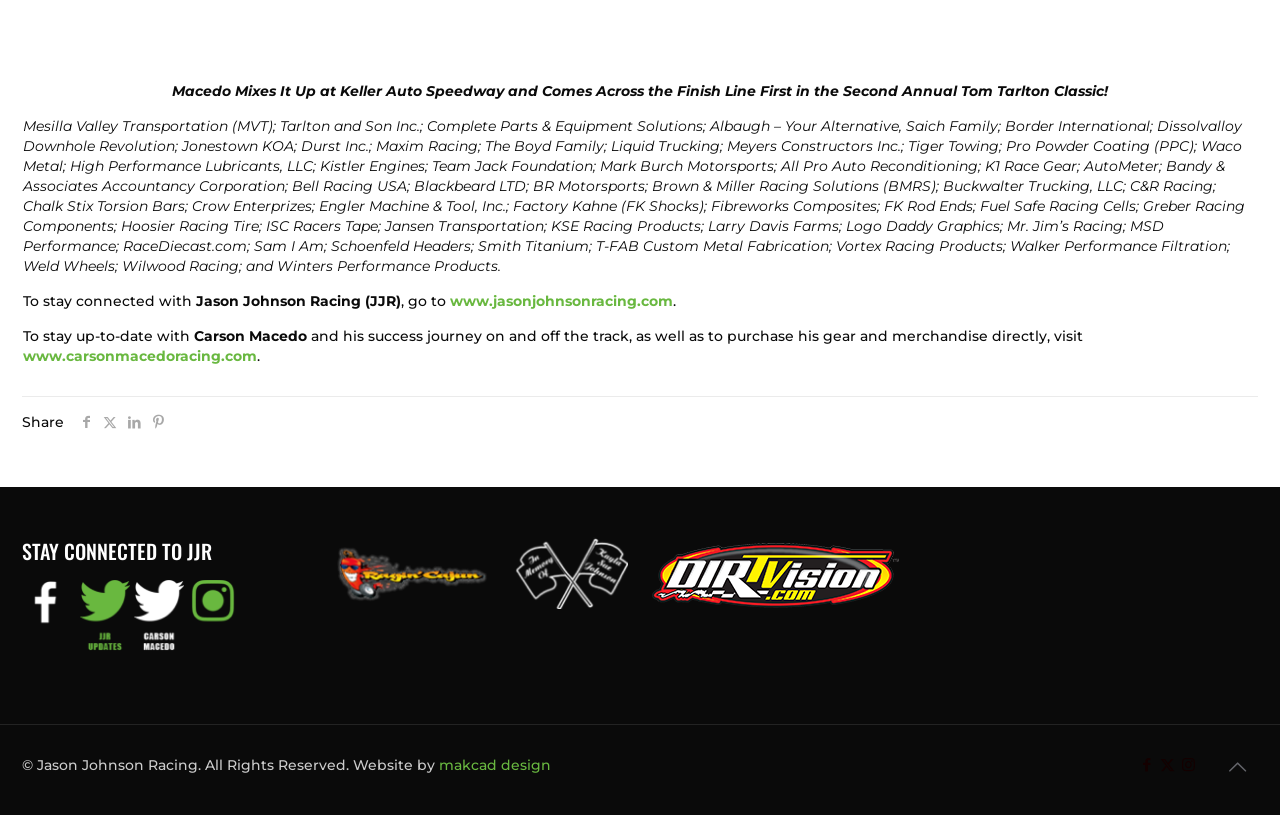Locate the bounding box coordinates of the area where you should click to accomplish the instruction: "Share on Facebook".

[0.058, 0.507, 0.077, 0.529]